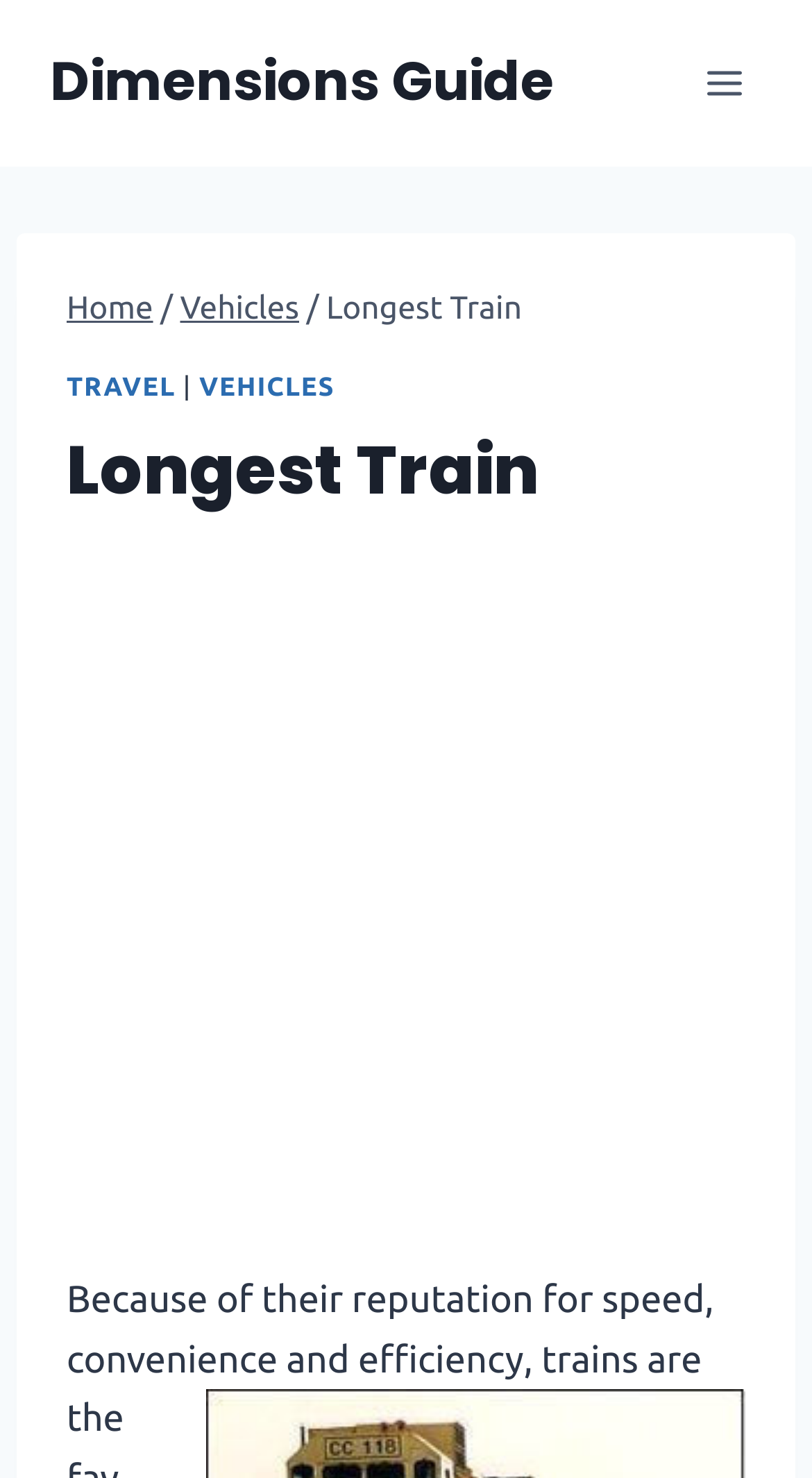Explain in detail what is displayed on the webpage.

The webpage is about the longest train, providing a dimensions guide. At the top, there is a link to the "Dimensions Guide" and a button to "Open menu" on the right side. 

Below the top section, there is a header area with a navigation section, also known as breadcrumbs, displaying the path "Home > Vehicles > Longest Train". 

To the right of the breadcrumbs, there are two links, "TRAVEL" and "VEHICLES", separated by a vertical bar. 

Underneath, there is a heading that reads "Longest Train". 

Further down, there is a non-descriptive text element, followed by an advertisement iframe that takes up a significant portion of the page. 

At the bottom, there is a paragraph of text that starts with "Because of their reputation for speed, convenience and..."